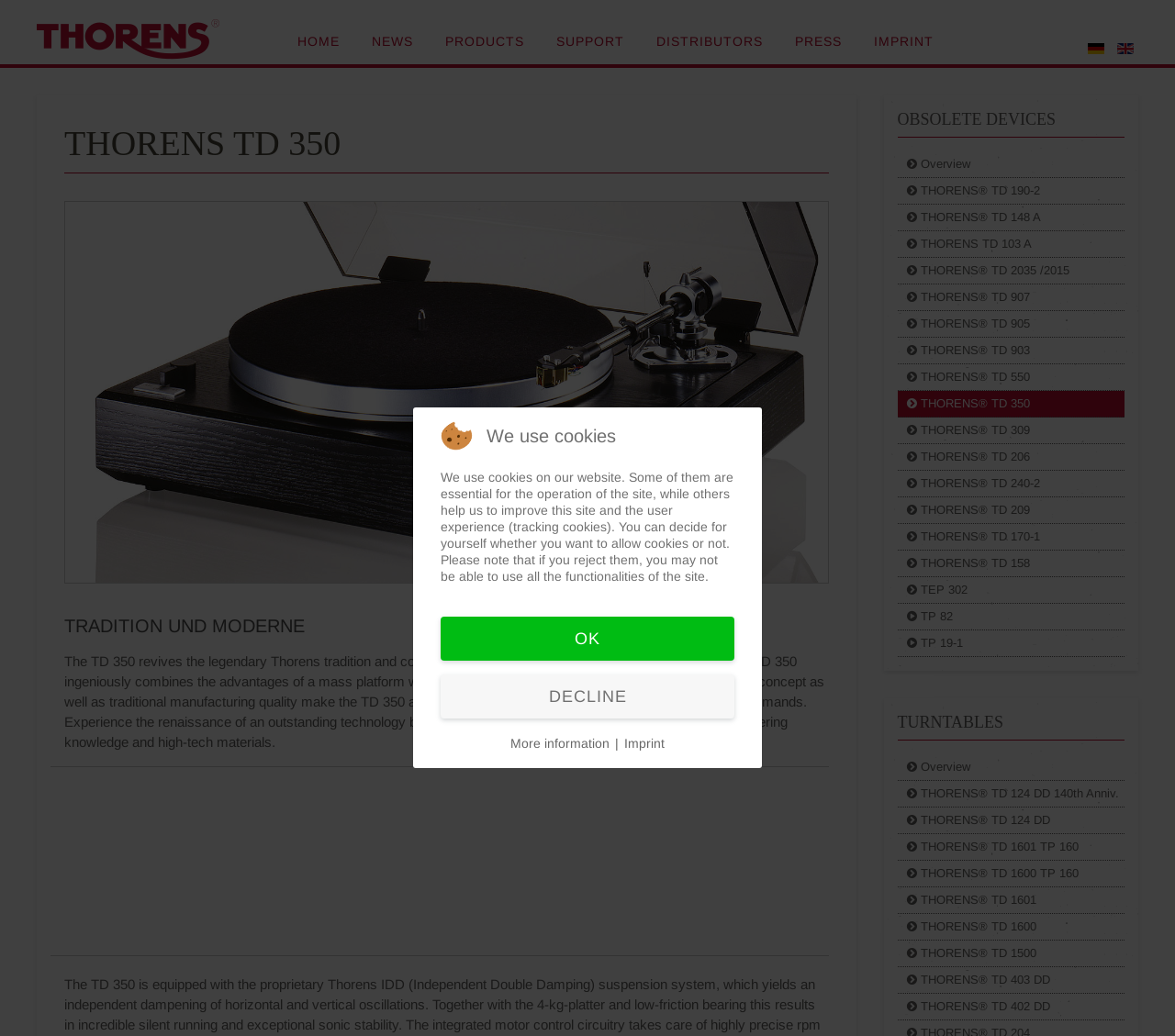Find the bounding box coordinates for the area that must be clicked to perform this action: "Go to HOME page".

[0.241, 0.018, 0.301, 0.062]